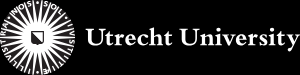Where is the university's name displayed?
Provide a fully detailed and comprehensive answer to the question.

The university's name, 'Utrecht University', is displayed alongside the logo in a clean, modern font, as described in the caption, emphasizing the institution's academic identity and reinforcing its brand.